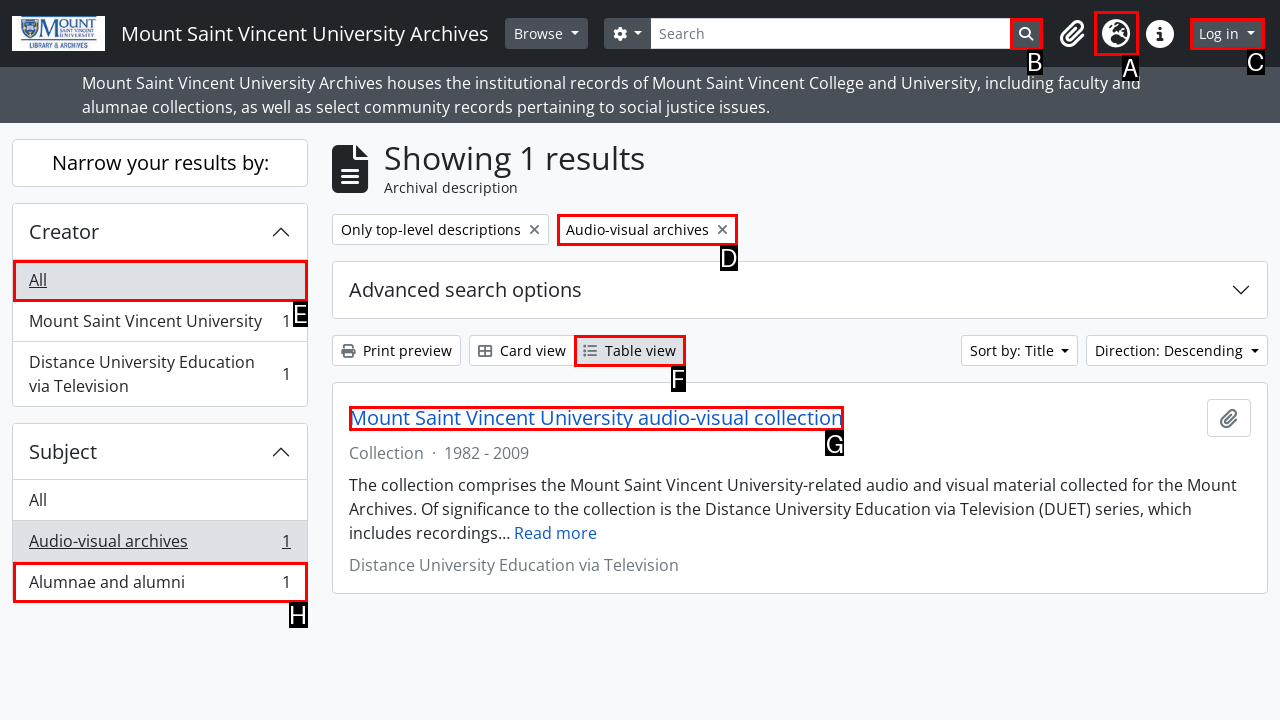Select the right option to accomplish this task: View Mount Saint Vincent University audio-visual collection. Reply with the letter corresponding to the correct UI element.

G